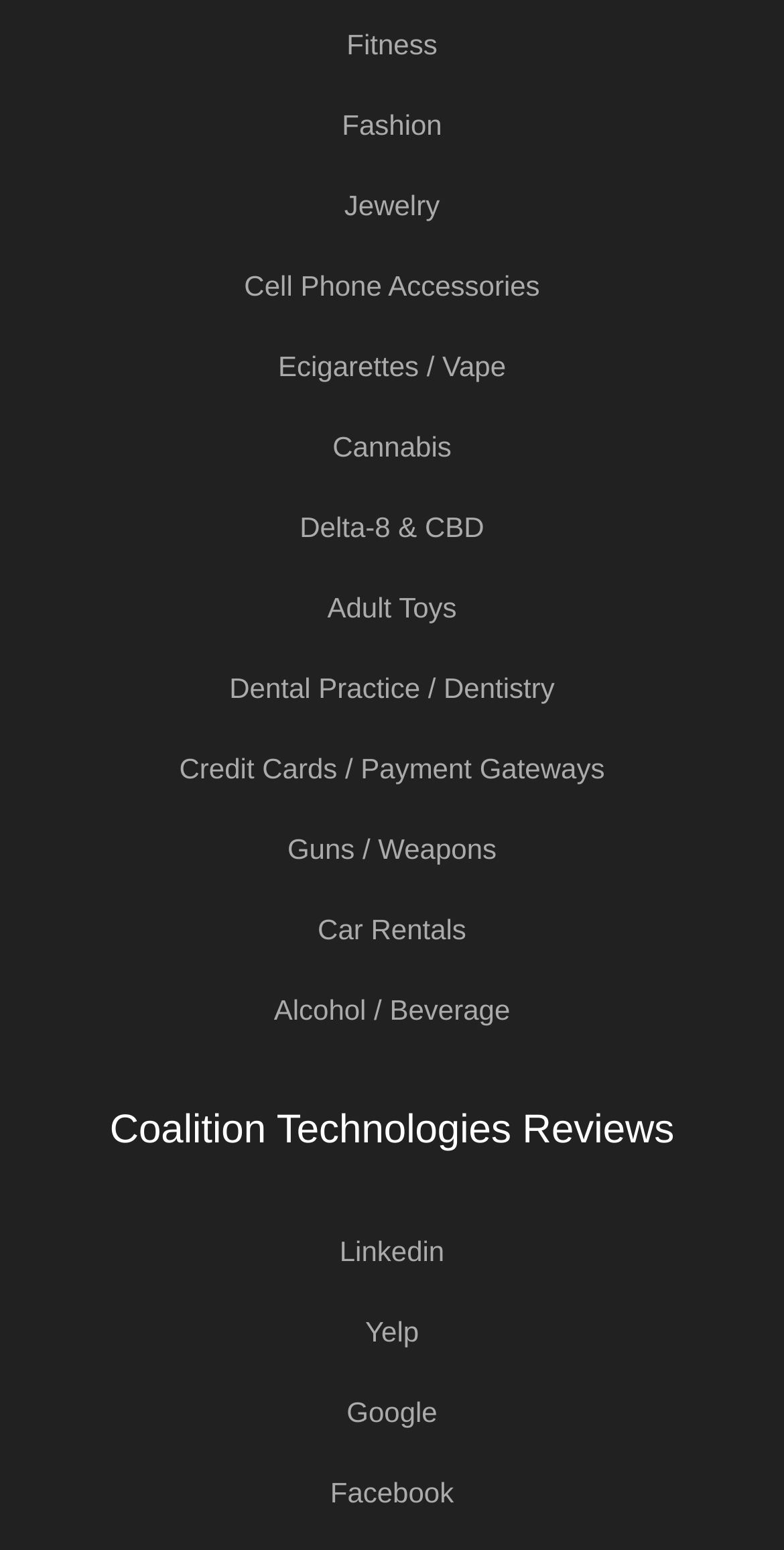How many categories are related to health?
Please give a well-detailed answer to the question.

I counted the number of link elements with OCR text related to health, specifically 'Fitness', 'Dental Practice / Dentistry', and 'Delta-8 & CBD', and found that there are 3 categories related to health present on the webpage.